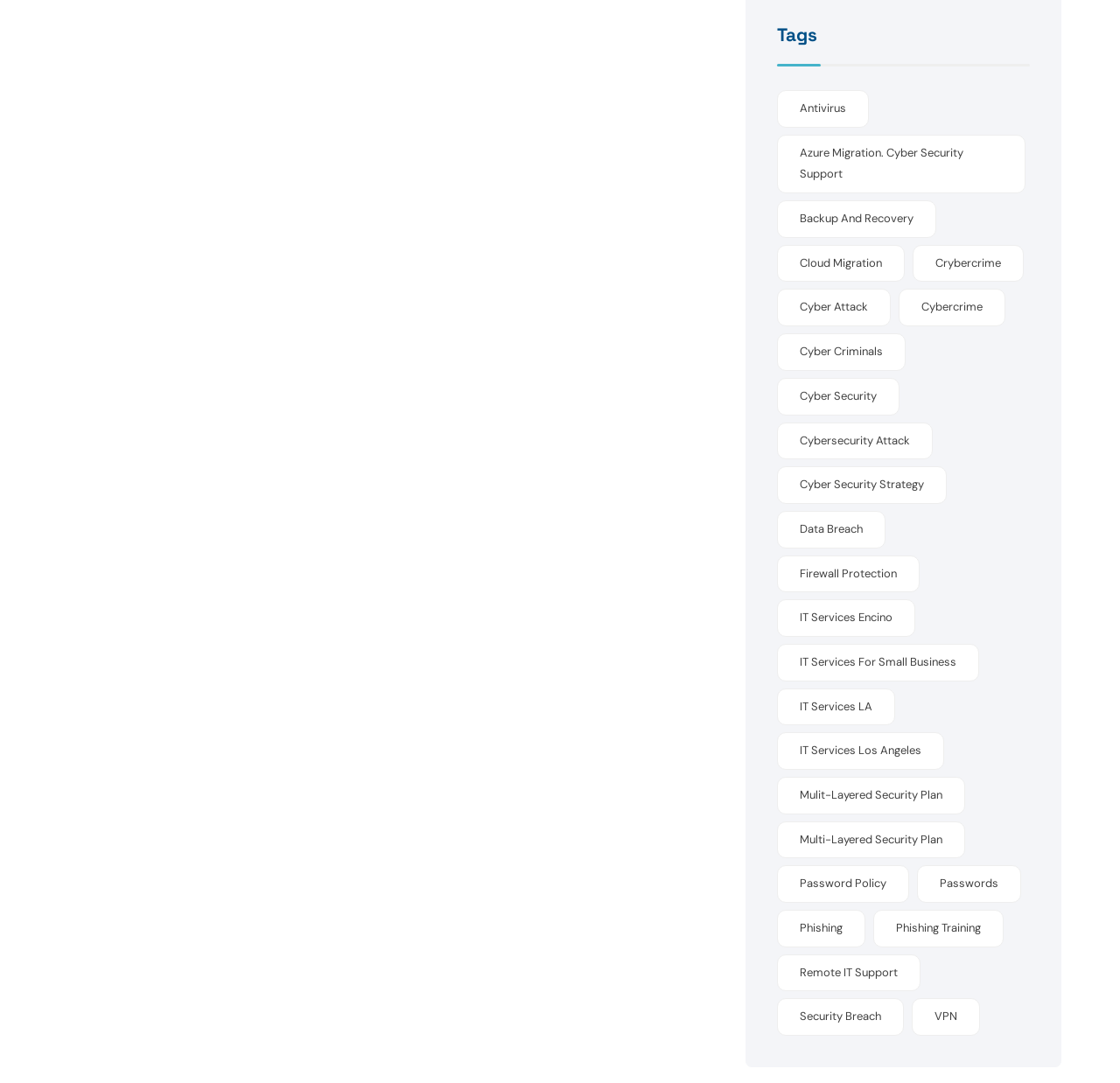How many items are related to cyber security?
Using the image as a reference, answer with just one word or a short phrase.

5